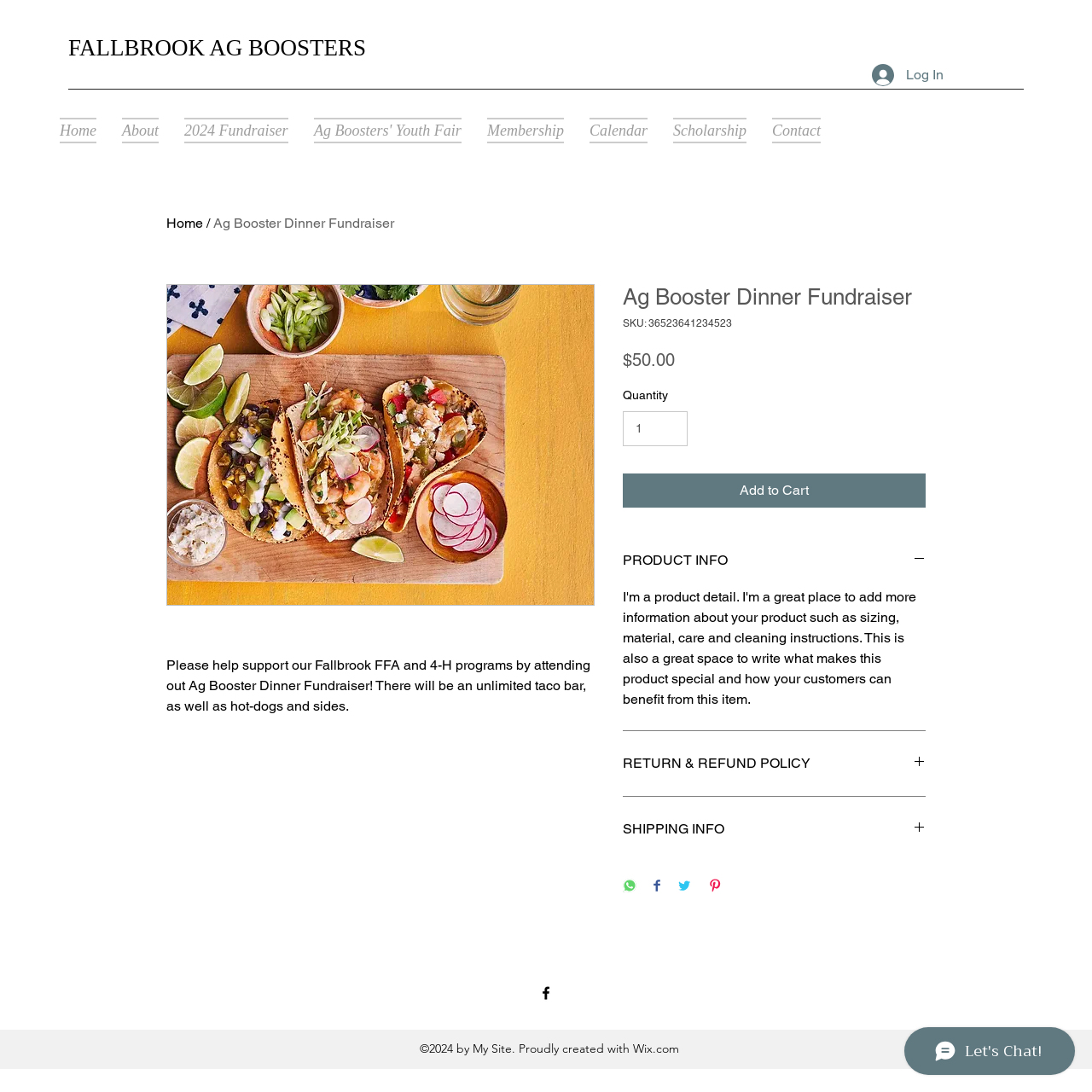Locate the bounding box coordinates of the element I should click to achieve the following instruction: "Navigate to the About page".

[0.1, 0.108, 0.157, 0.131]